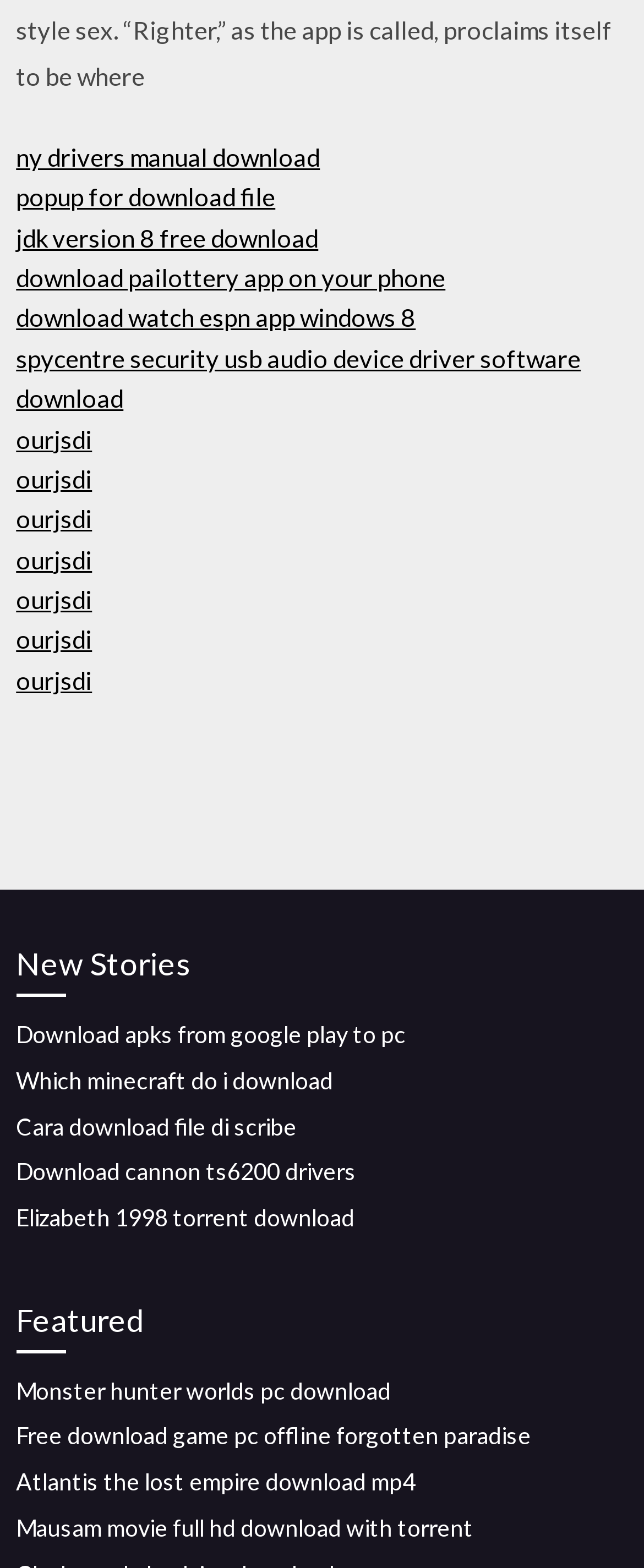Could you indicate the bounding box coordinates of the region to click in order to complete this instruction: "Download Pailottery app on phone".

[0.025, 0.167, 0.692, 0.186]